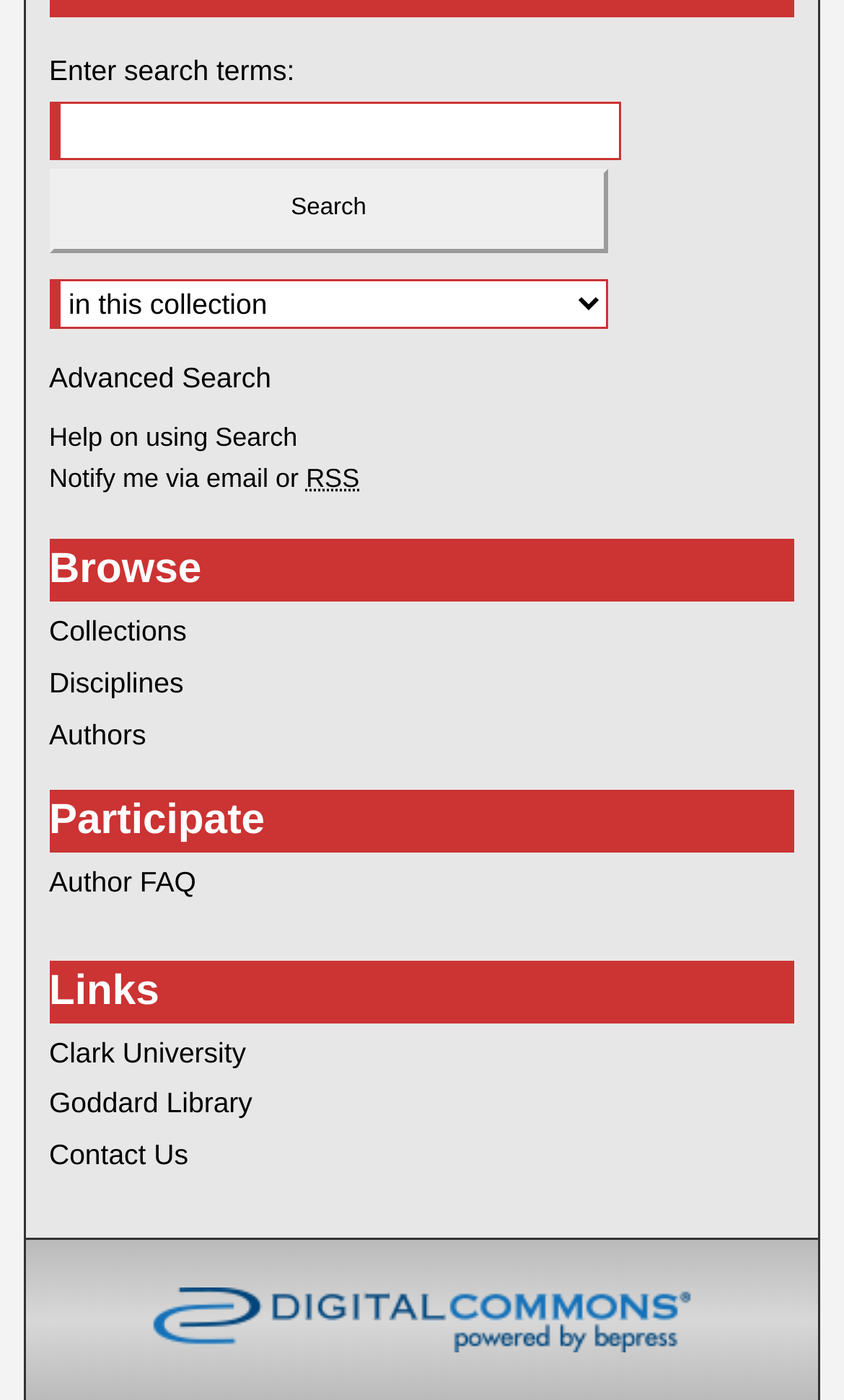Please find the bounding box coordinates of the element's region to be clicked to carry out this instruction: "Click the Search button".

[0.058, 0.066, 0.721, 0.125]